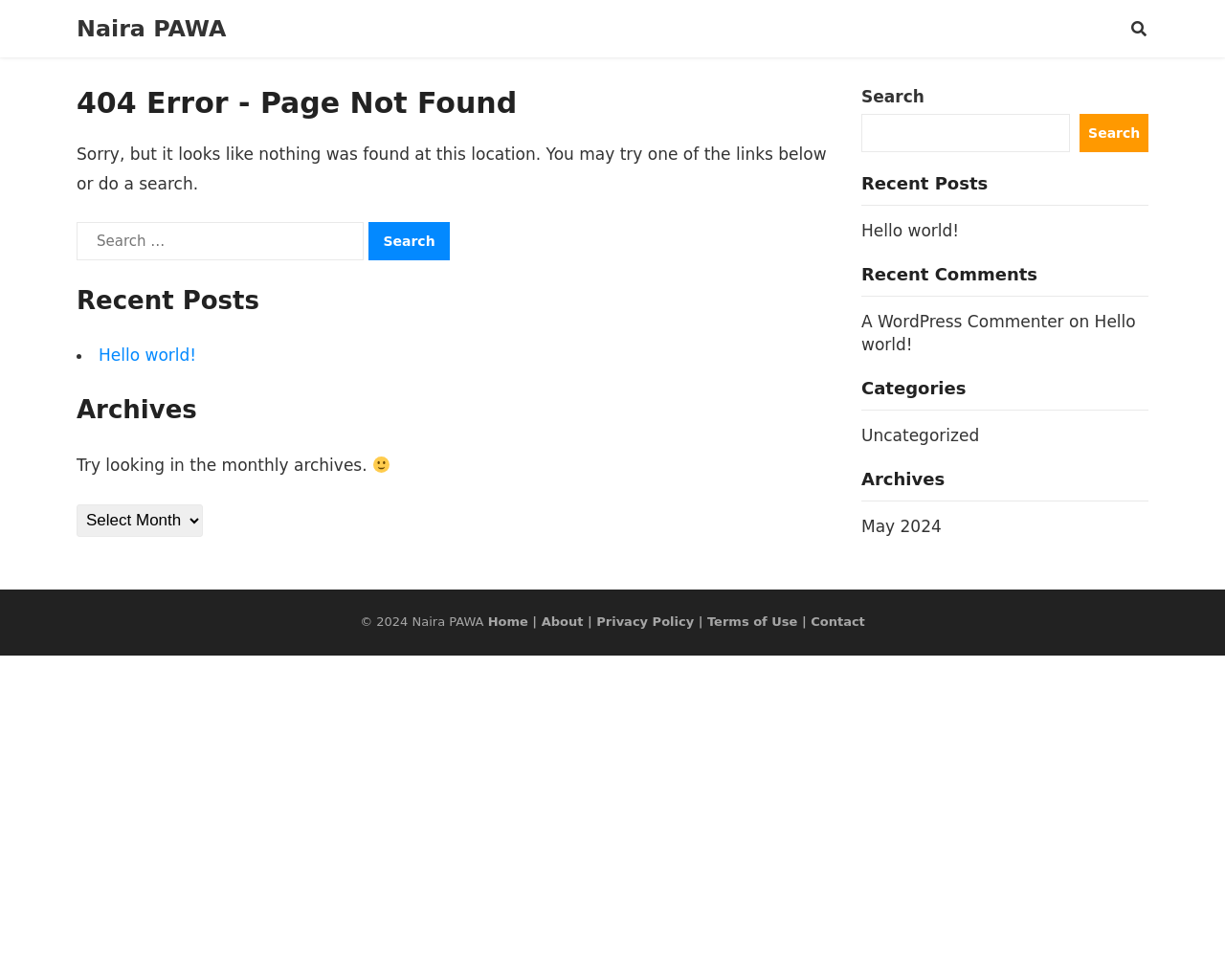Show the bounding box coordinates for the element that needs to be clicked to execute the following instruction: "Select an archive". Provide the coordinates in the form of four float numbers between 0 and 1, i.e., [left, top, right, bottom].

[0.062, 0.515, 0.166, 0.548]